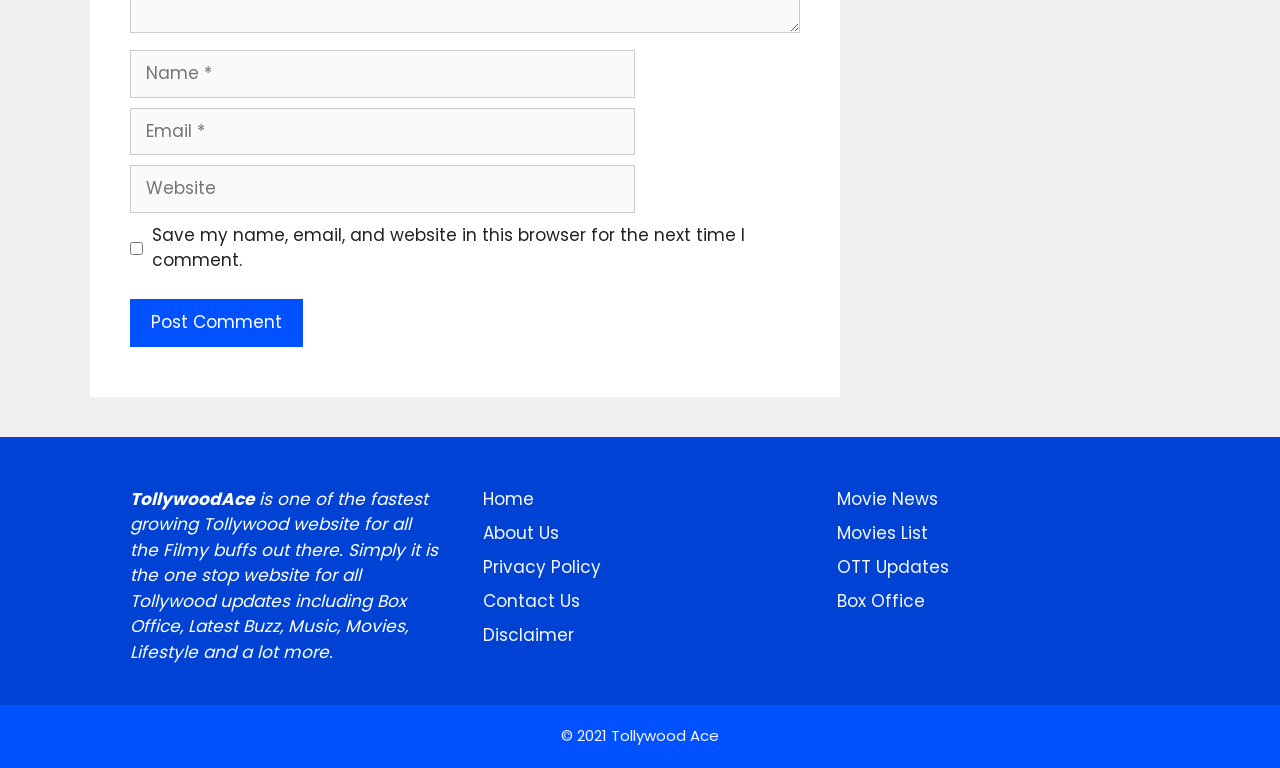Determine the bounding box coordinates of the clickable element to achieve the following action: 'Enter your website'. Provide the coordinates as four float values between 0 and 1, formatted as [left, top, right, bottom].

[0.102, 0.215, 0.496, 0.277]